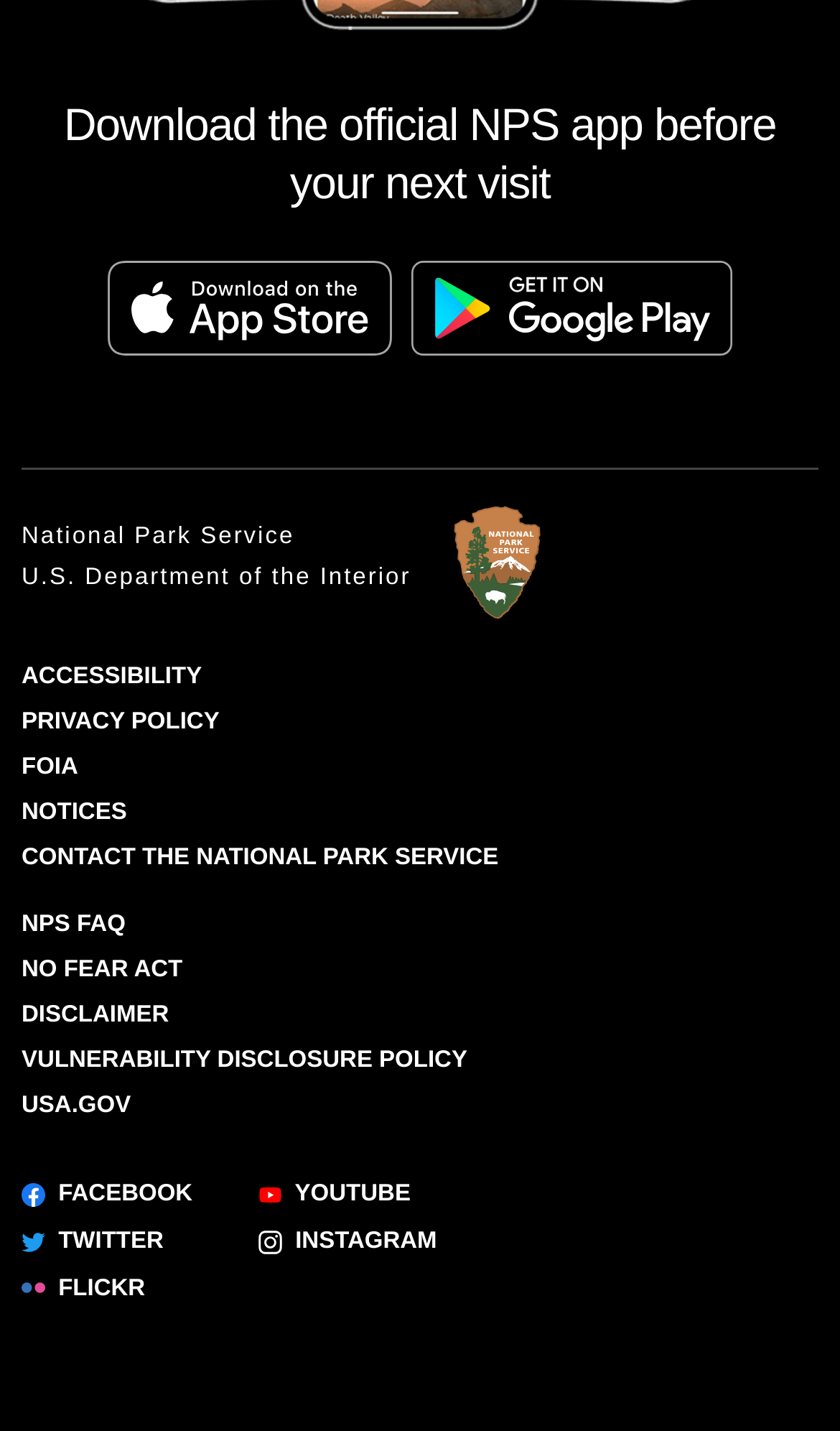Given the webpage screenshot, identify the bounding box of the UI element that matches this description: "No Fear Act".

[0.026, 0.669, 0.217, 0.687]